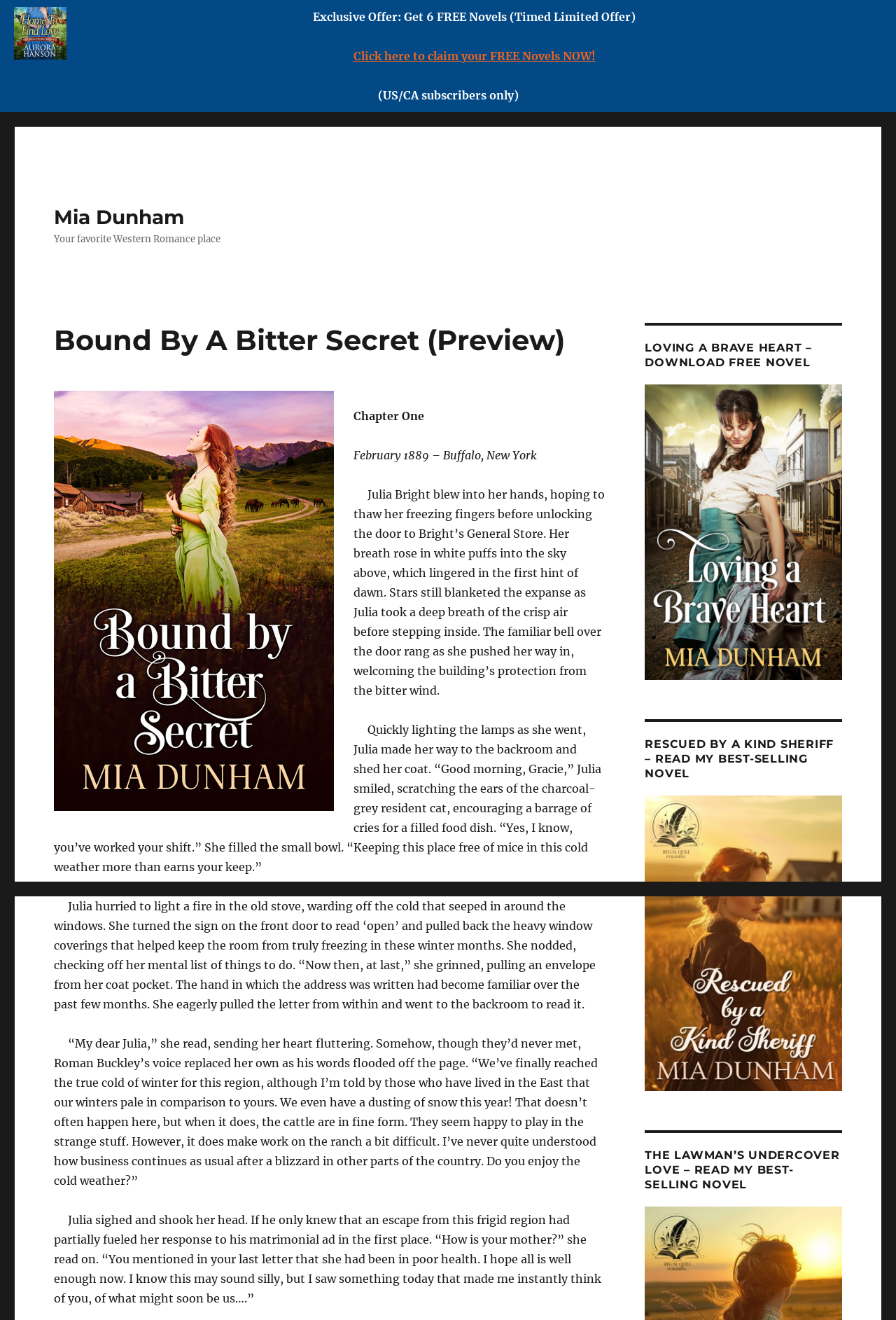Use a single word or phrase to answer this question: 
What is the location mentioned in the story?

Buffalo, New York